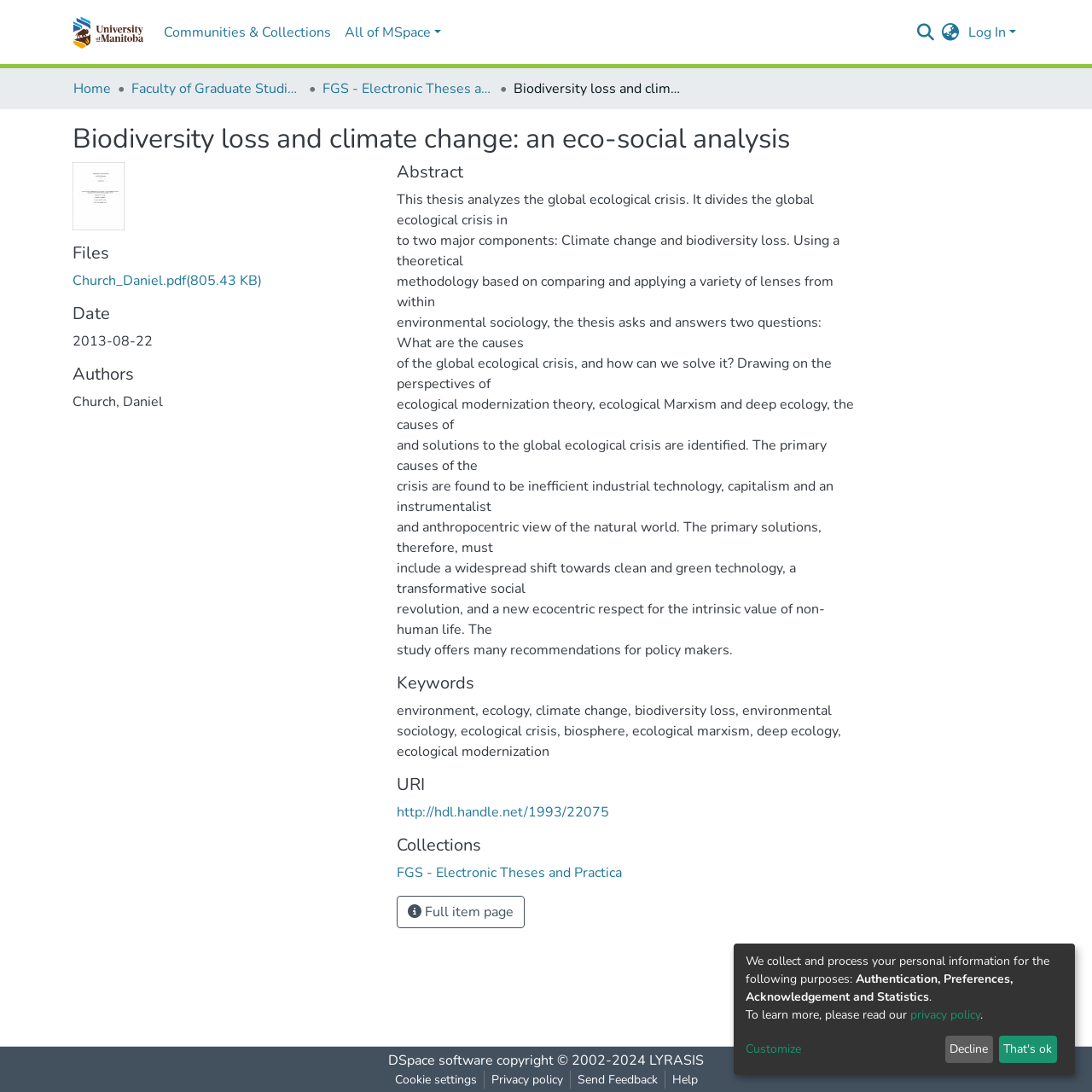Identify the bounding box coordinates of the clickable section necessary to follow the following instruction: "Log in to the repository". The coordinates should be presented as four float numbers from 0 to 1, i.e., [left, top, right, bottom].

[0.884, 0.021, 0.934, 0.038]